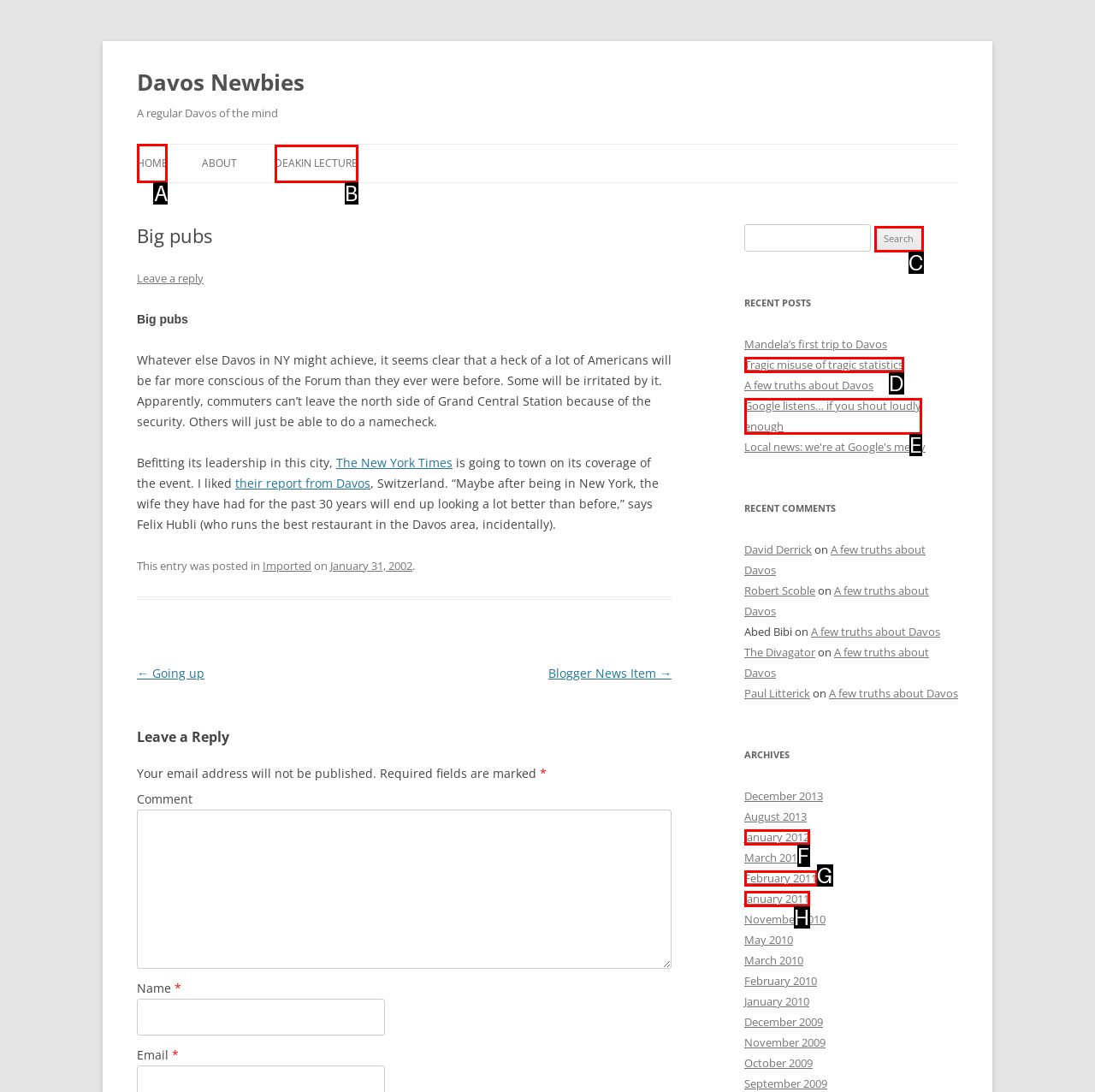Identify the HTML element I need to click to complete this task: Click on the 'HOME' link Provide the option's letter from the available choices.

A